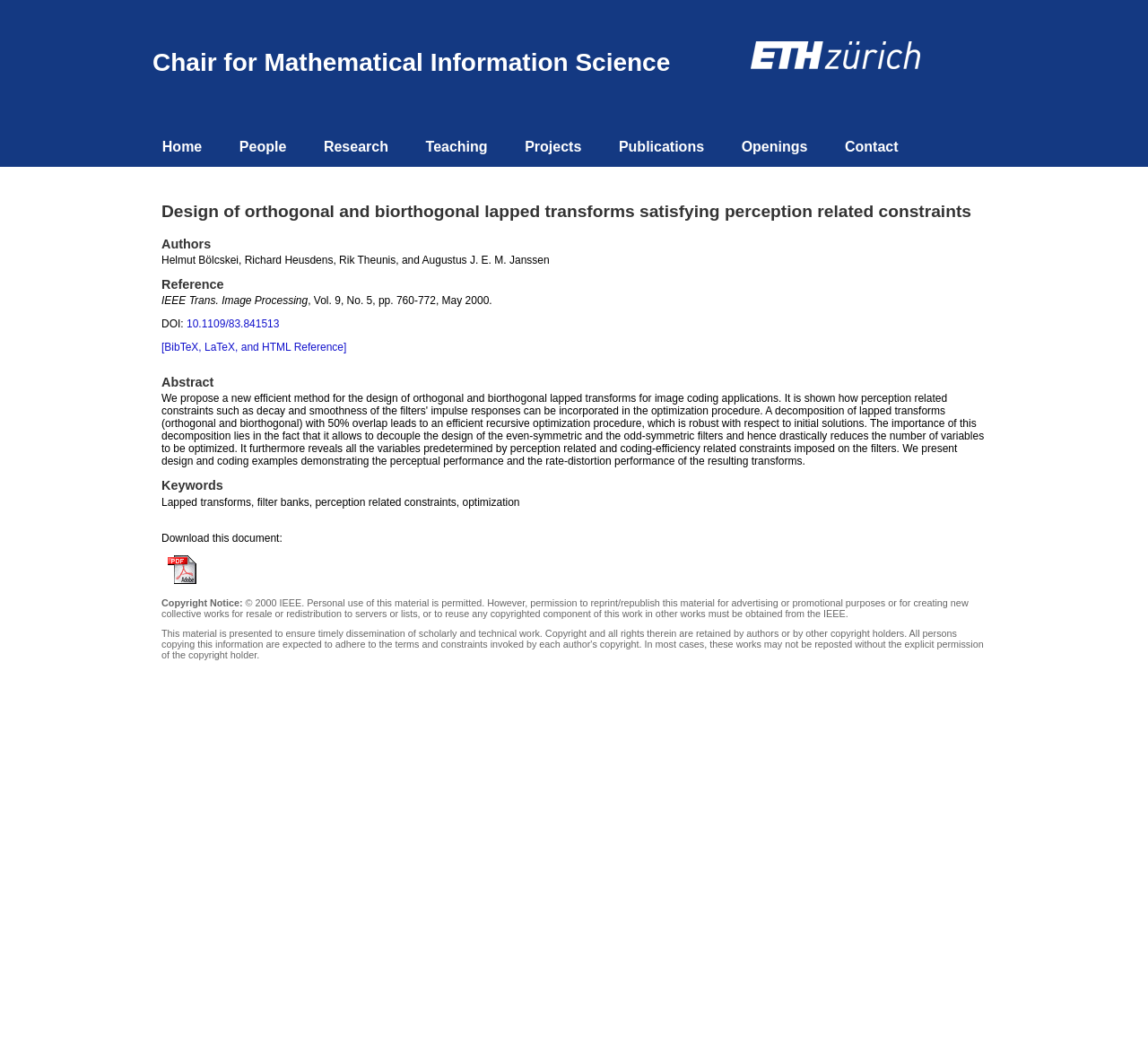Identify the bounding box for the UI element specified in this description: "[BibTeX, LaTeX, and HTML Reference]". The coordinates must be four float numbers between 0 and 1, formatted as [left, top, right, bottom].

[0.141, 0.321, 0.302, 0.333]